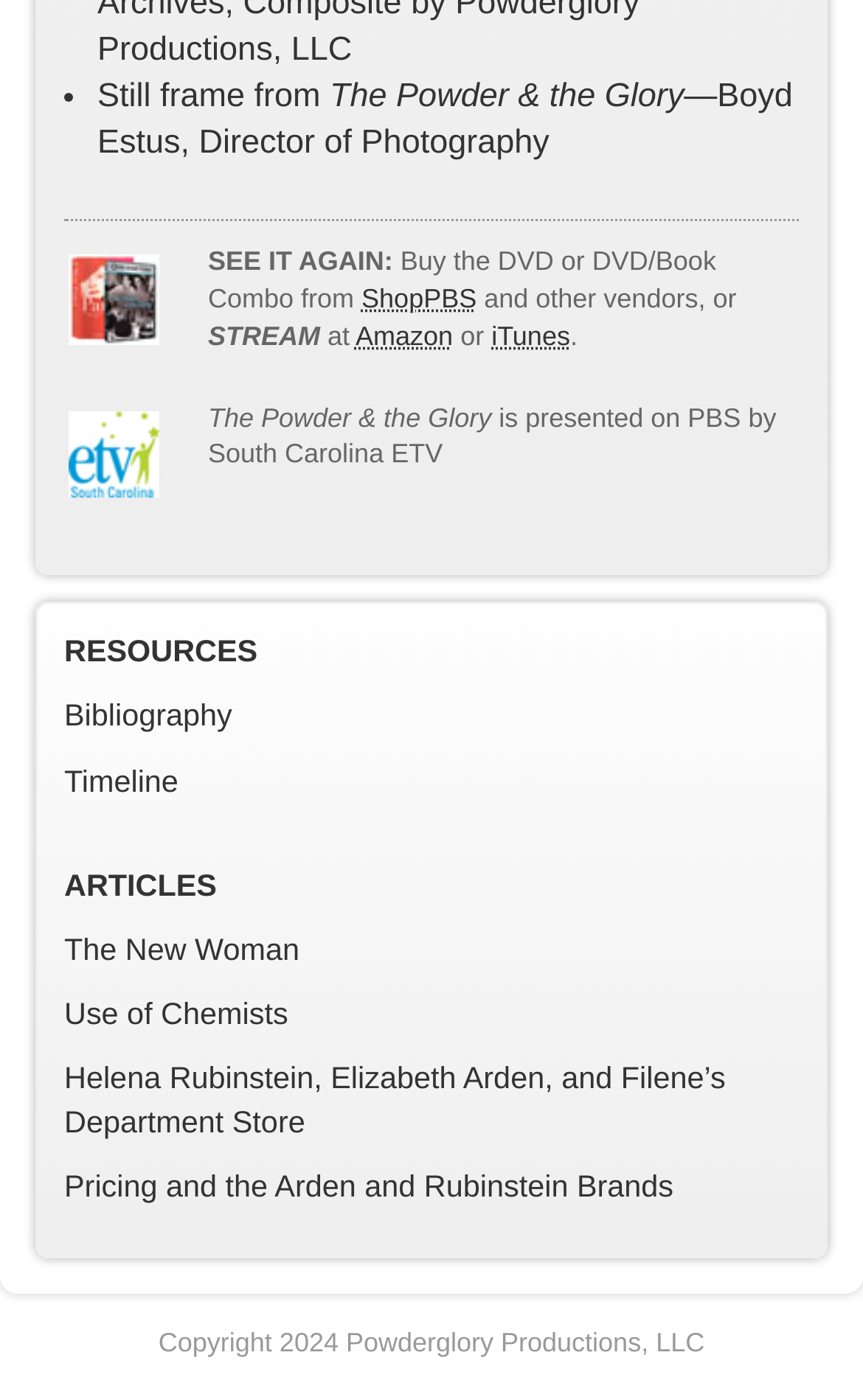Please identify the bounding box coordinates of the clickable element to fulfill the following instruction: "View Bibliography resources". The coordinates should be four float numbers between 0 and 1, i.e., [left, top, right, bottom].

[0.074, 0.5, 0.269, 0.523]